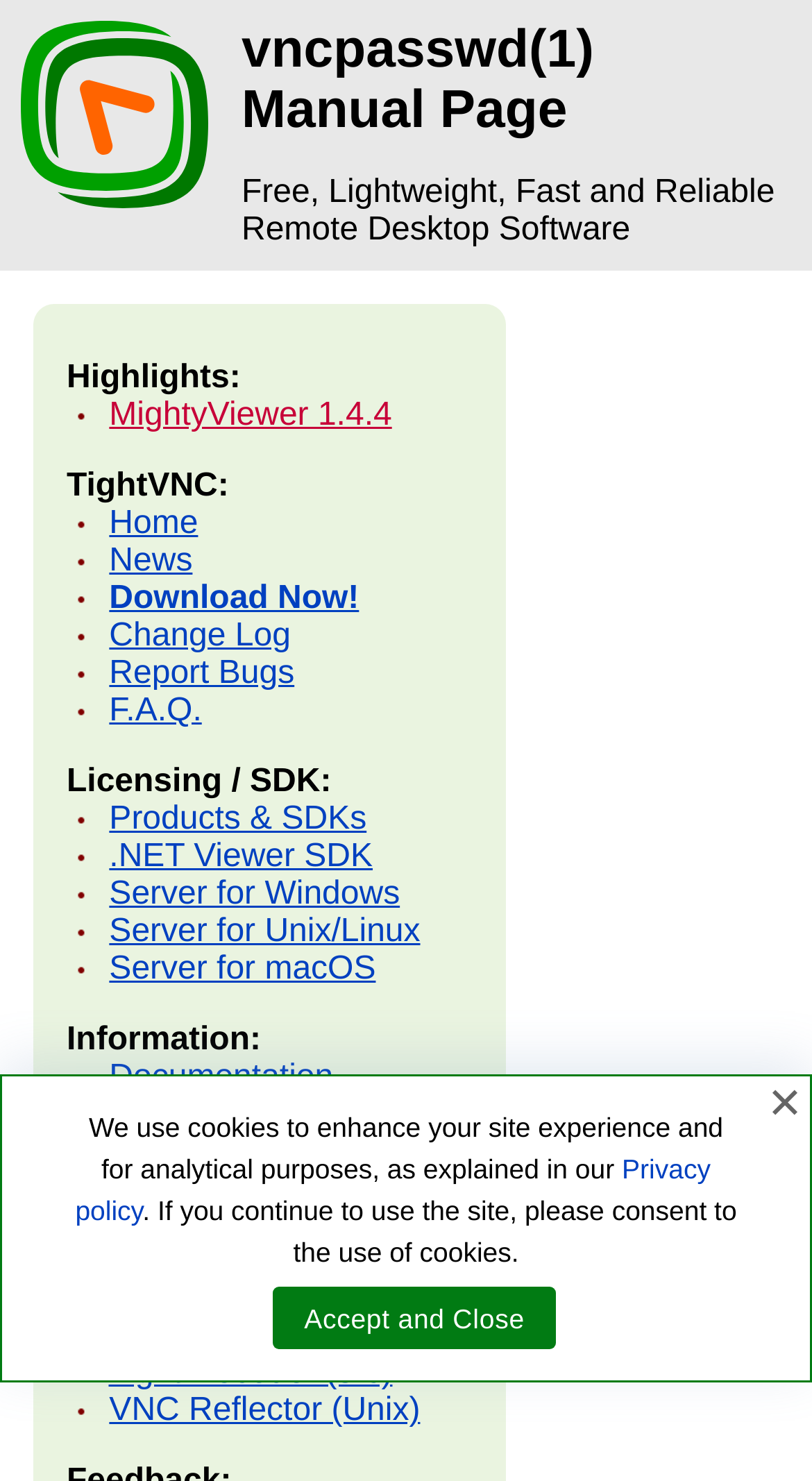Please provide a detailed answer to the question below by examining the image:
How many historical products are listed?

Under the static text 'Historical Products:', there are five links: 'TightVNC v1.3 (old)', 'TightVNC Java Viewer', 'RFB Player (Java)', 'Tight Decoder (src)', and 'VNC Reflector (Unix)'.